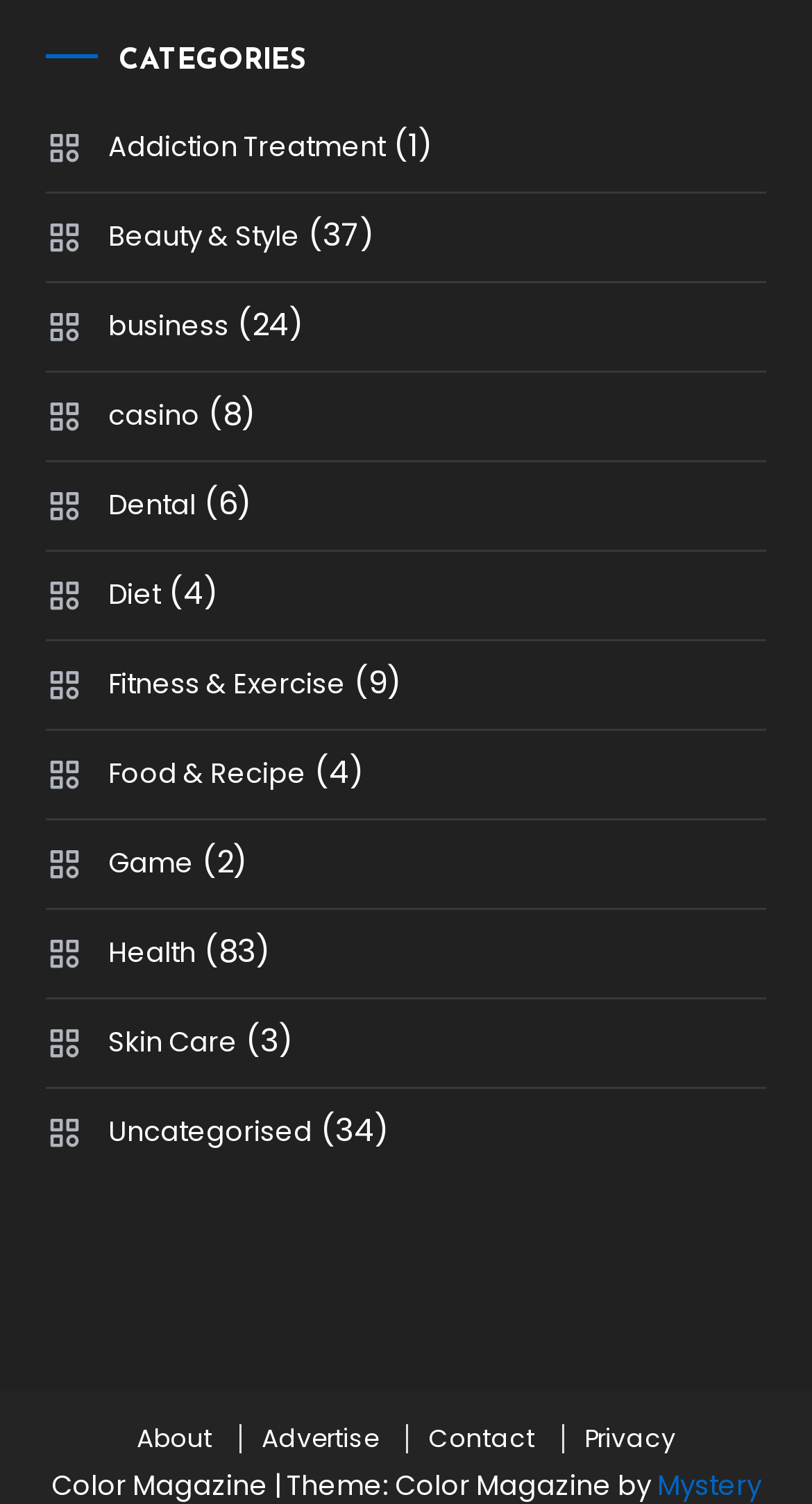What is the first category listed on the webpage?
From the image, provide a succinct answer in one word or a short phrase.

Addiction Treatment